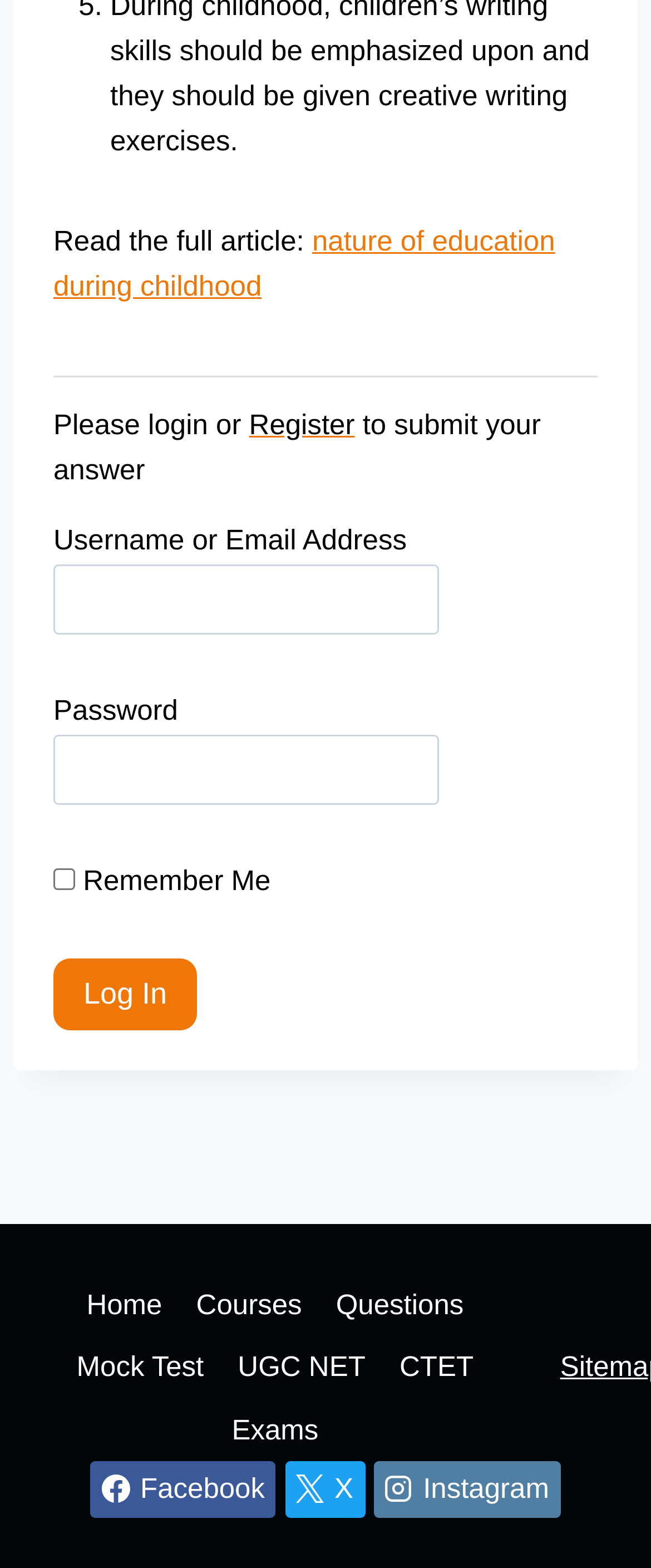Please answer the following query using a single word or phrase: 
How many navigation links are available in the footer?

6